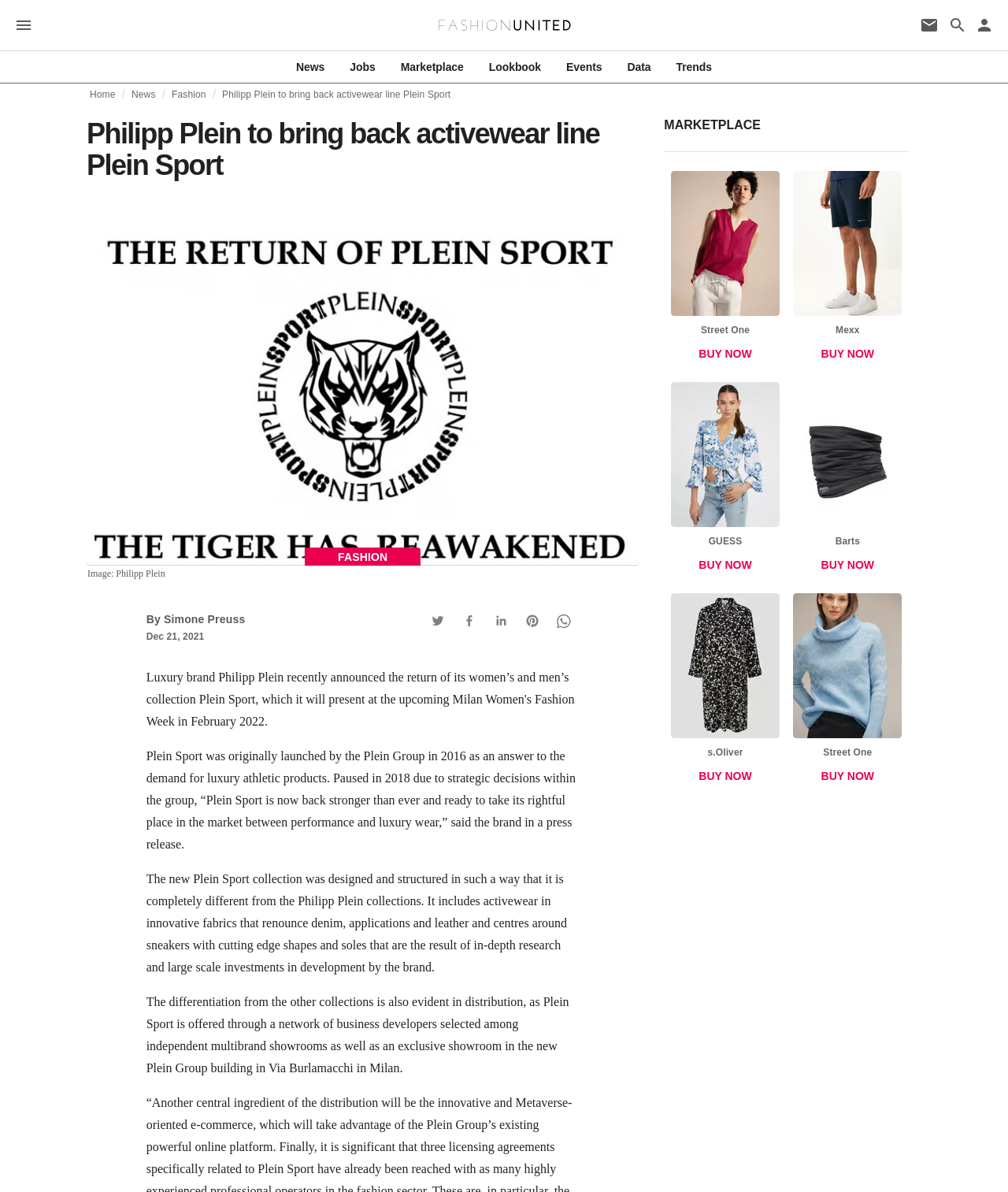Identify the bounding box of the UI element described as follows: "Buy now". Provide the coordinates as four float numbers in the range of 0 to 1 [left, top, right, bottom].

[0.808, 0.638, 0.873, 0.664]